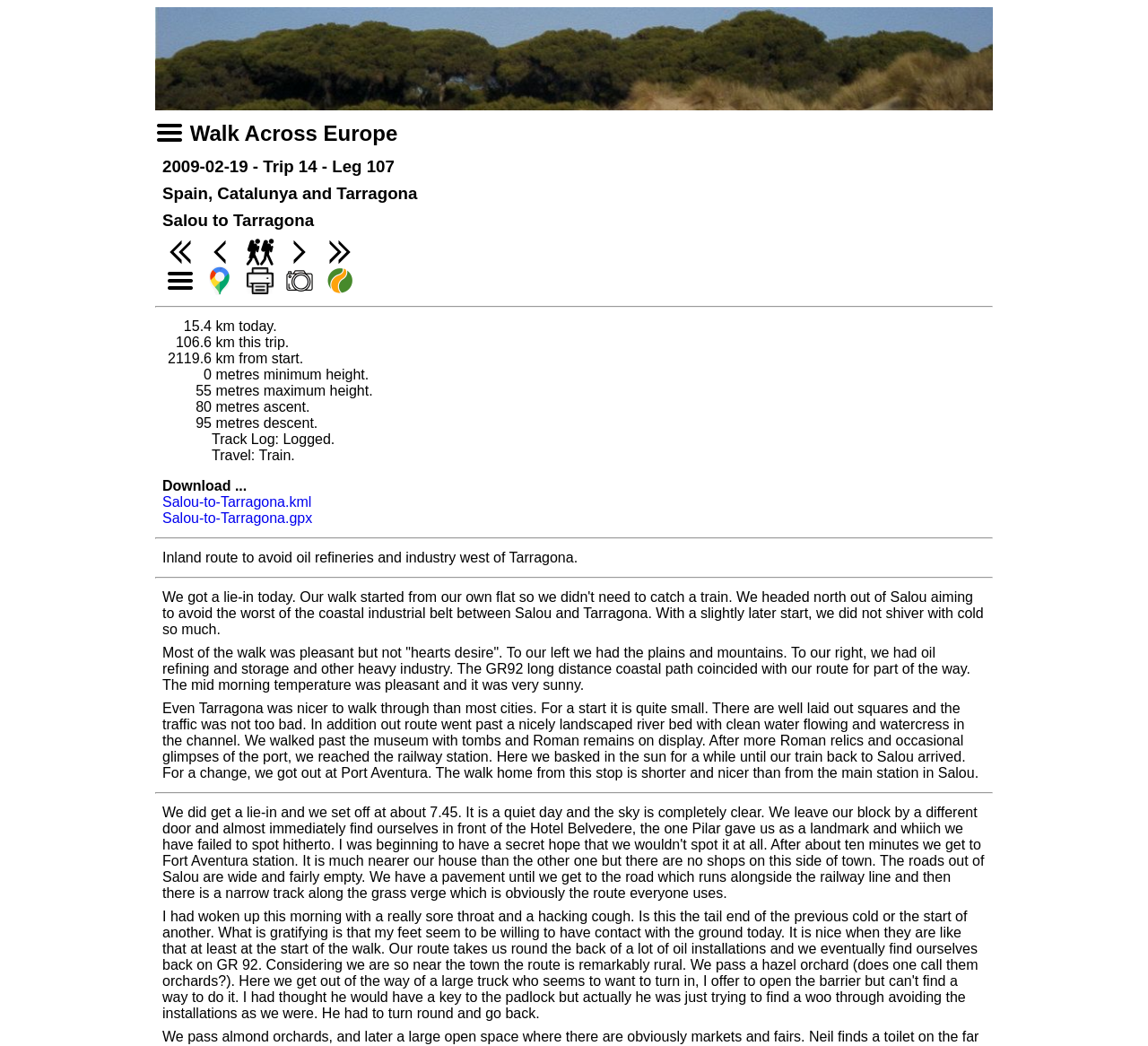Using the elements shown in the image, answer the question comprehensively: What is the maximum height reached during this walk?

I found the answer by looking at the StaticText element with the text '55' and the adjacent text 'metres maximum height.' which indicates the maximum height reached during this walk.